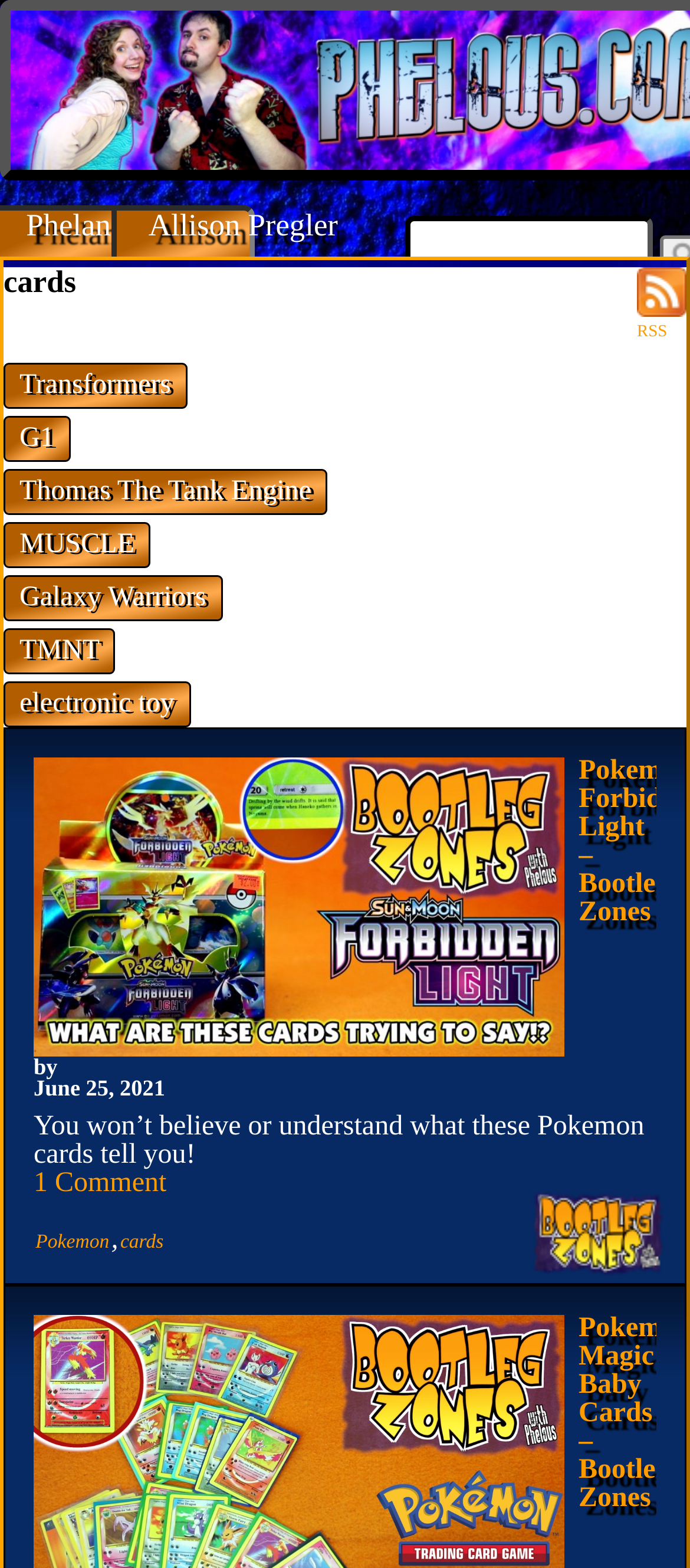Write a detailed summary of the webpage.

The webpage appears to be a blog or article page focused on Pokémon cards, with the title "cards | Phelous" at the top. Below the title, there are two links, "Phelan Porteous" and "Allison Pregler", positioned side by side. 

To the right of these links, there is a search textbox. Above the textbox, there is a header section containing an RSS link with an accompanying image, a heading that reads "cards", and several links to different categories, including "Transformers", "G1", "Thomas The Tank Engine", "MUSCLE", "Galaxy Warriors", "TMNT", and "electronic toy". These links are stacked vertically, with the "cards" heading at the top.

The main content of the page is an article section, which takes up most of the page. The article has a heading that reads "Pokemon Forbidden Light – Bootleg Zones", followed by a brief description that starts with "by" and includes the date "June 25, 2021". The description is a few lines long and mentions Pokémon cards. Below the description, there are links to "1 Comment", "Pokemon", and "cards", with a comma separating the last two links. 

Further down, there is another link to "Bootleg Zones" accompanied by an image. Finally, there is a second heading that reads "Pokemon Magic Baby Cards – Bootleg Zones".